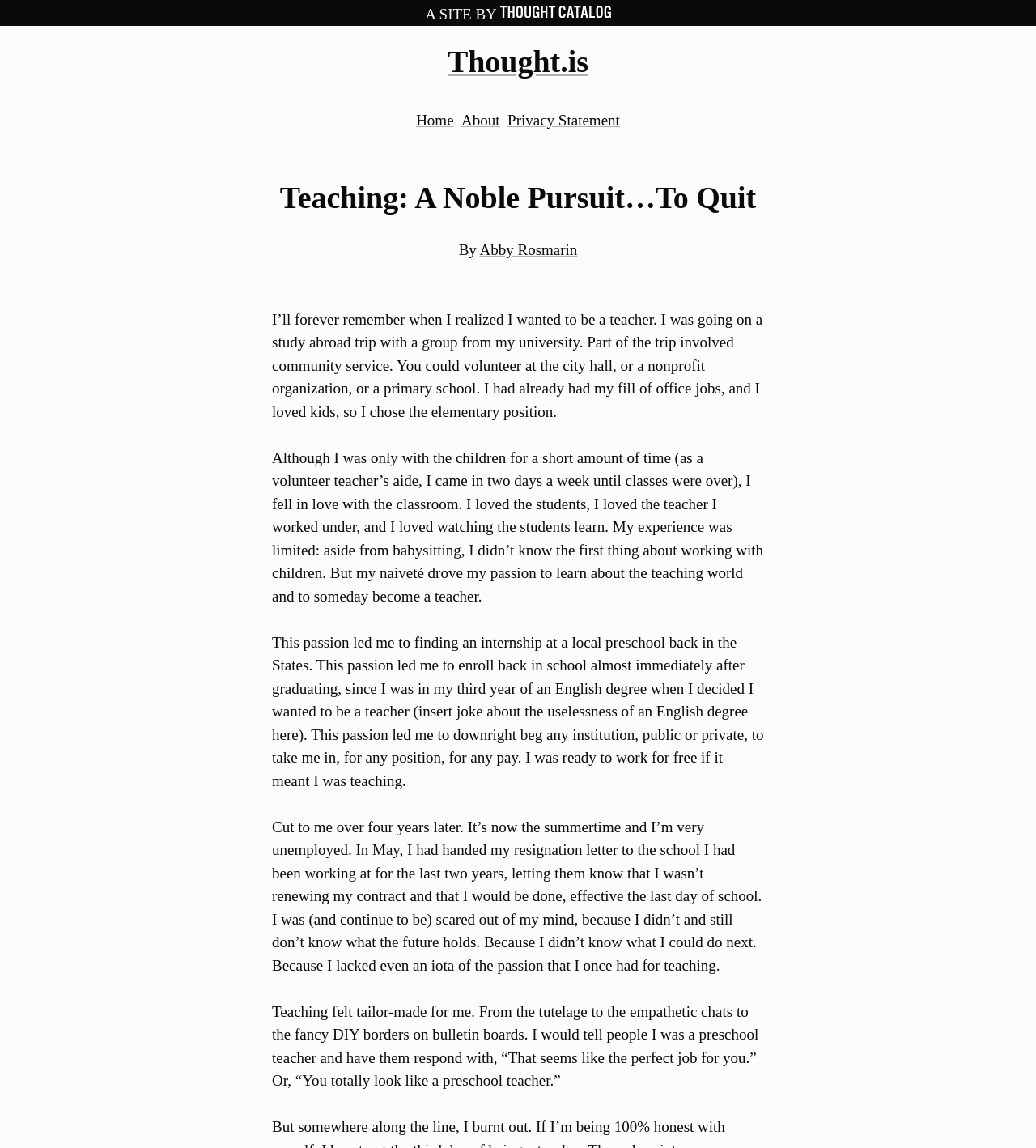Please locate and generate the primary heading on this webpage.

Teaching: A Noble Pursuit…To Quit